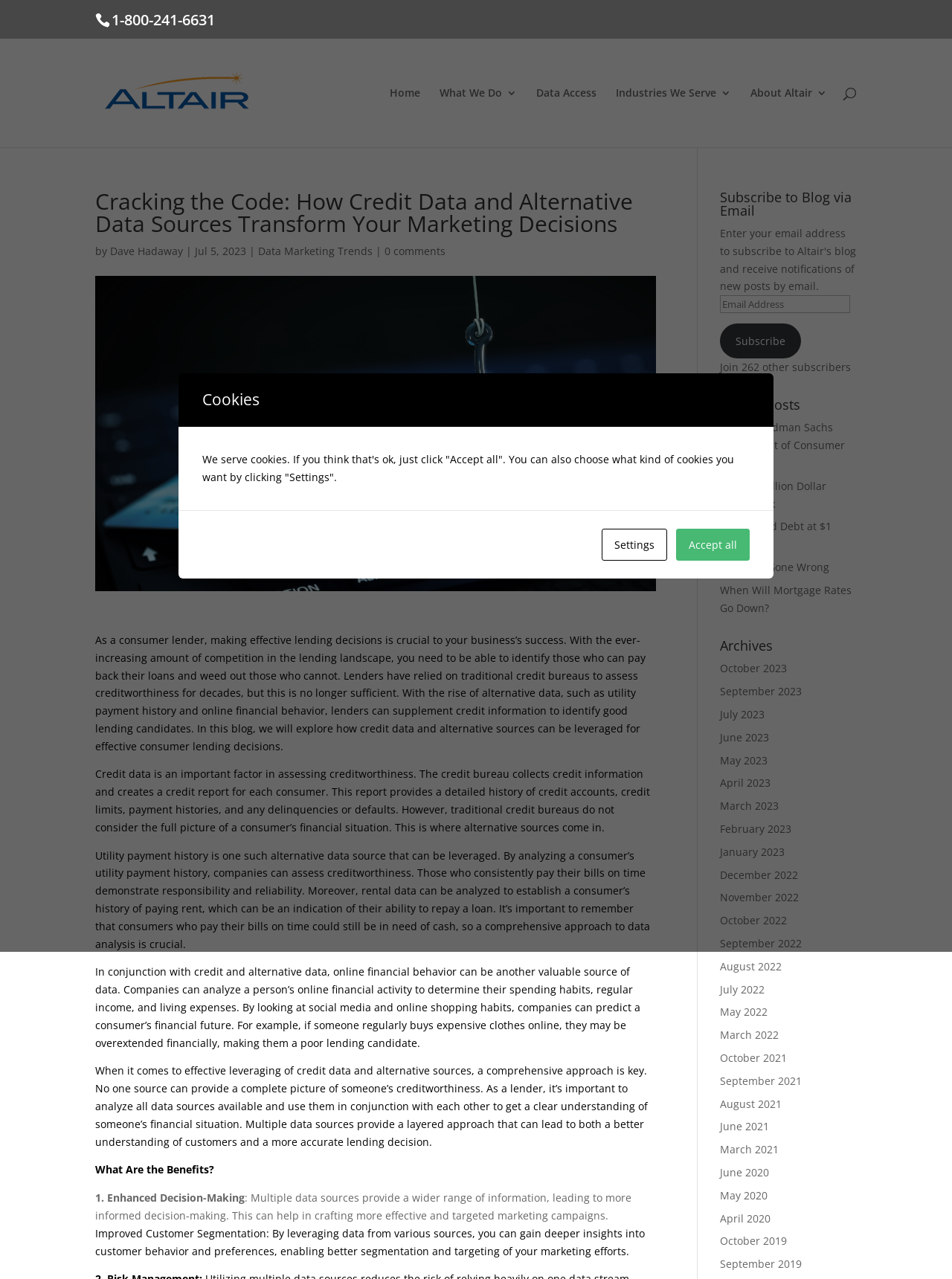Locate the bounding box of the UI element described in the following text: "What We Do".

[0.462, 0.069, 0.543, 0.115]